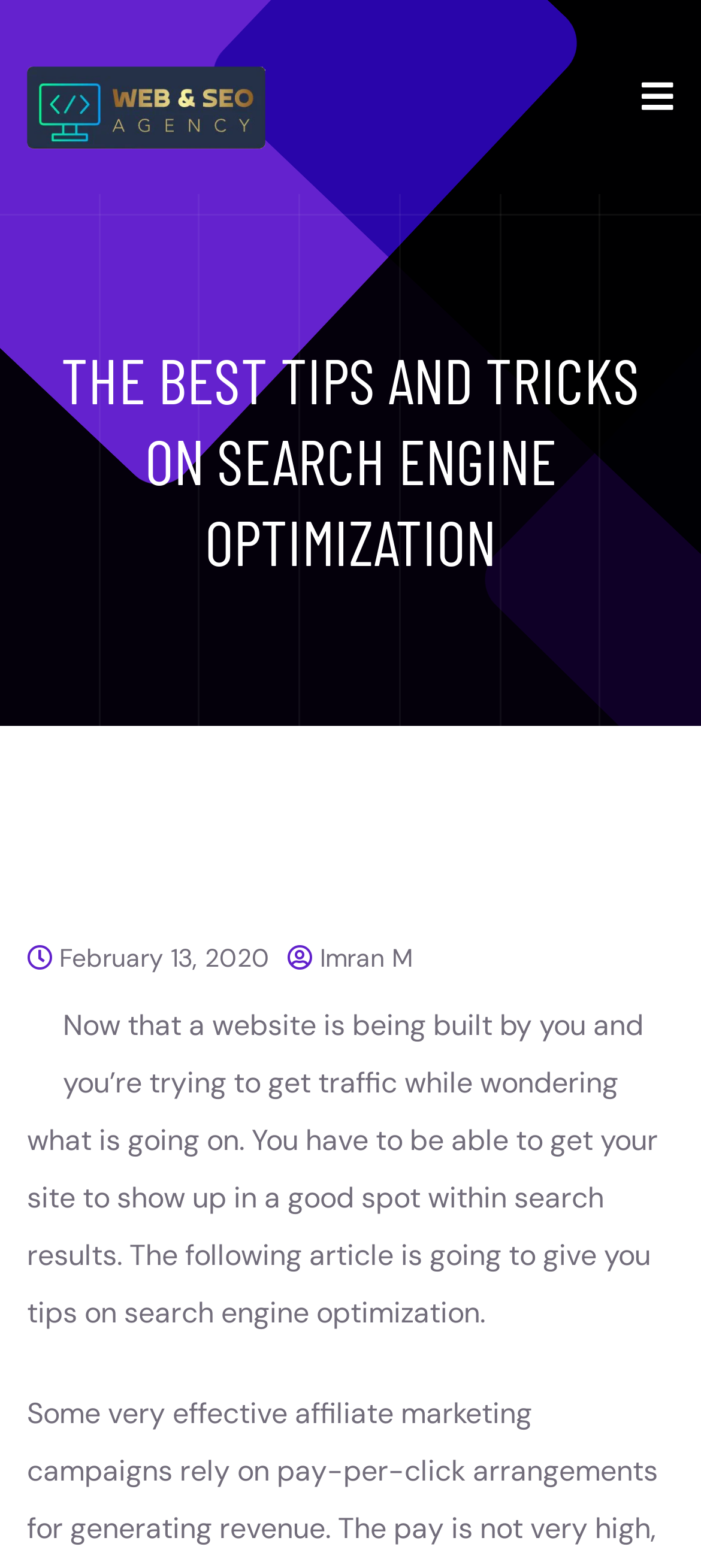Use a single word or phrase to answer the question:
Who wrote the article?

Imran M